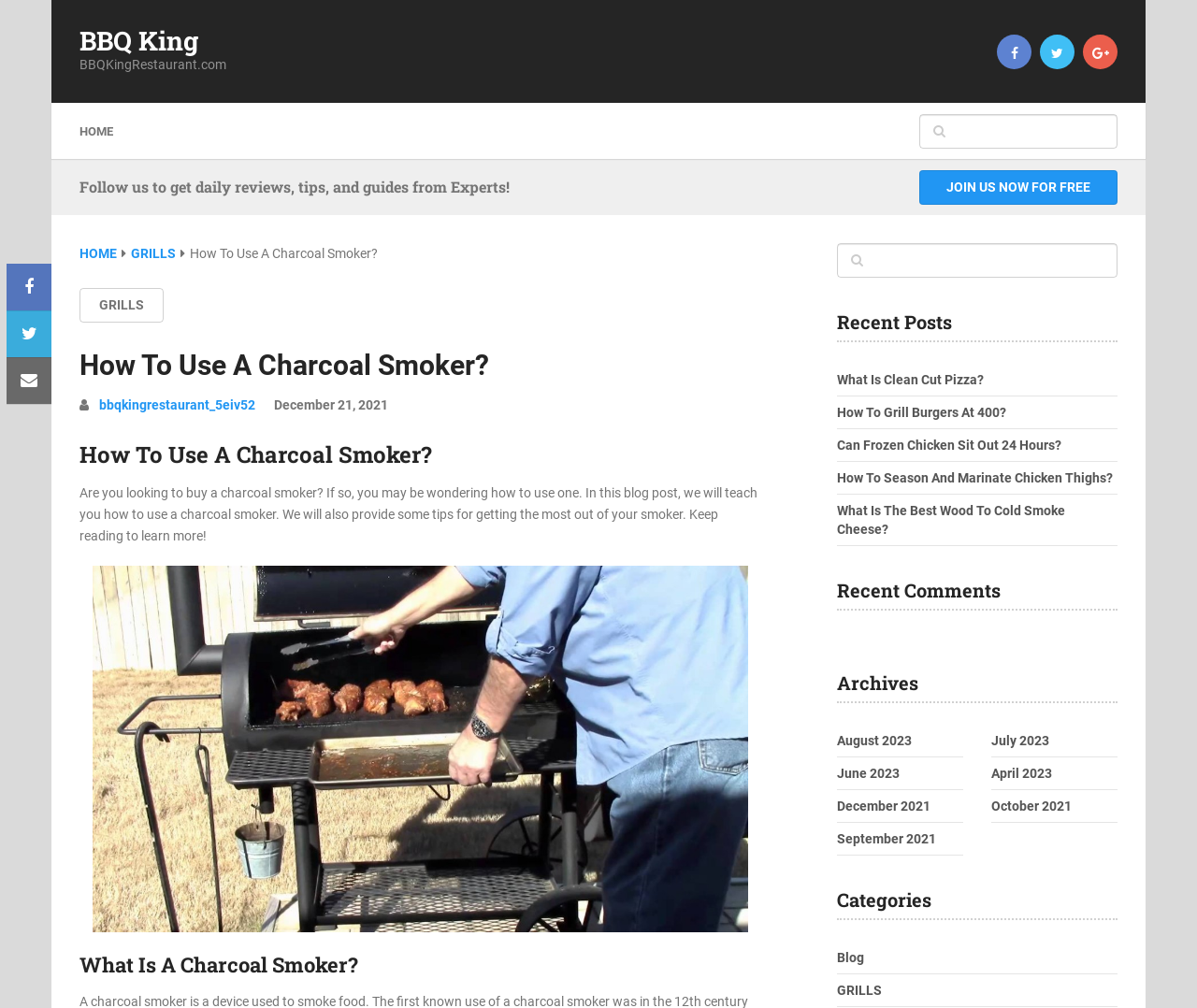What is the date of the current article?
Based on the screenshot, provide a one-word or short-phrase response.

December 21, 2021